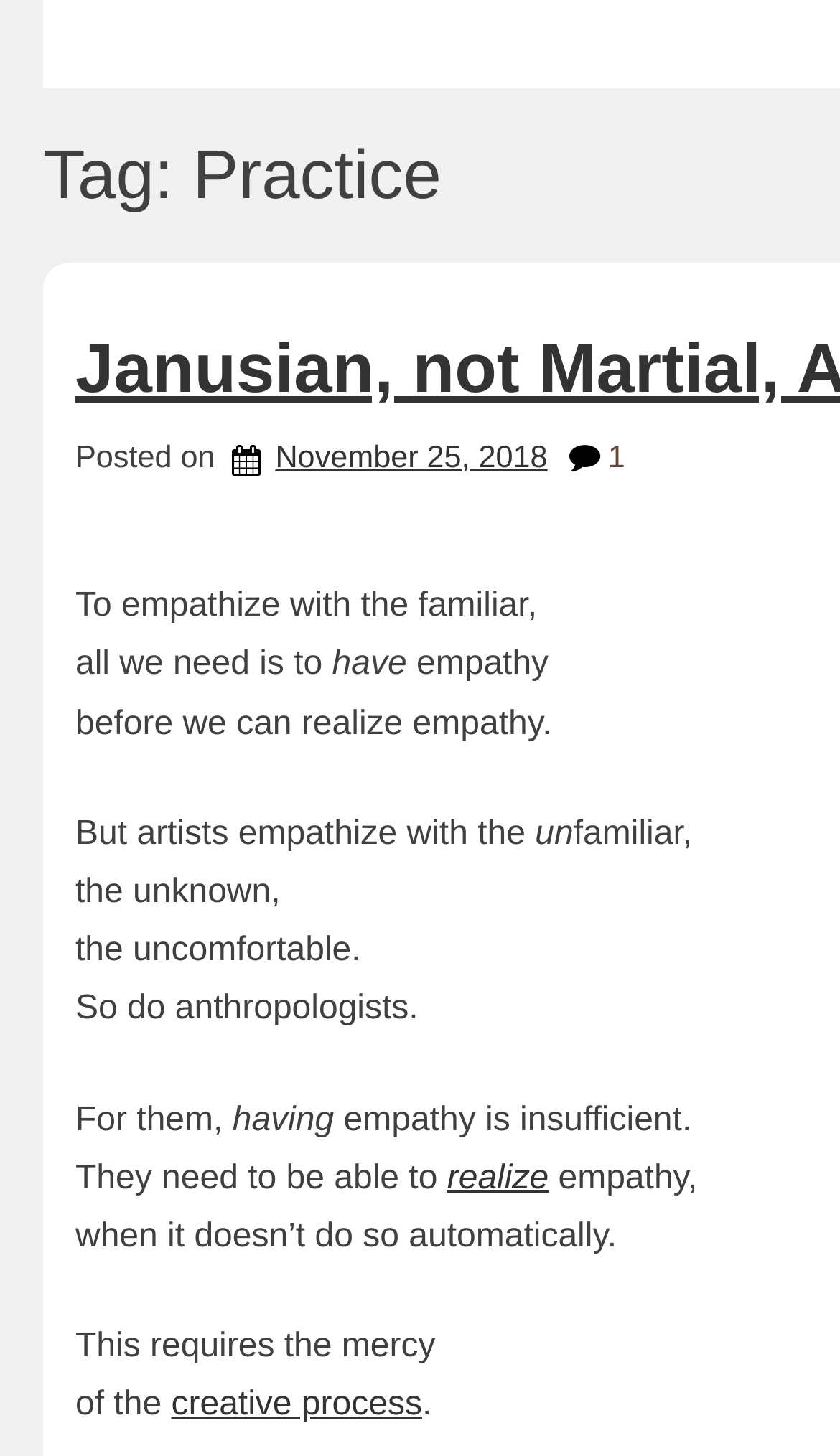Show the bounding box coordinates for the HTML element described as: "November 25, 2018".

[0.276, 0.303, 0.652, 0.326]